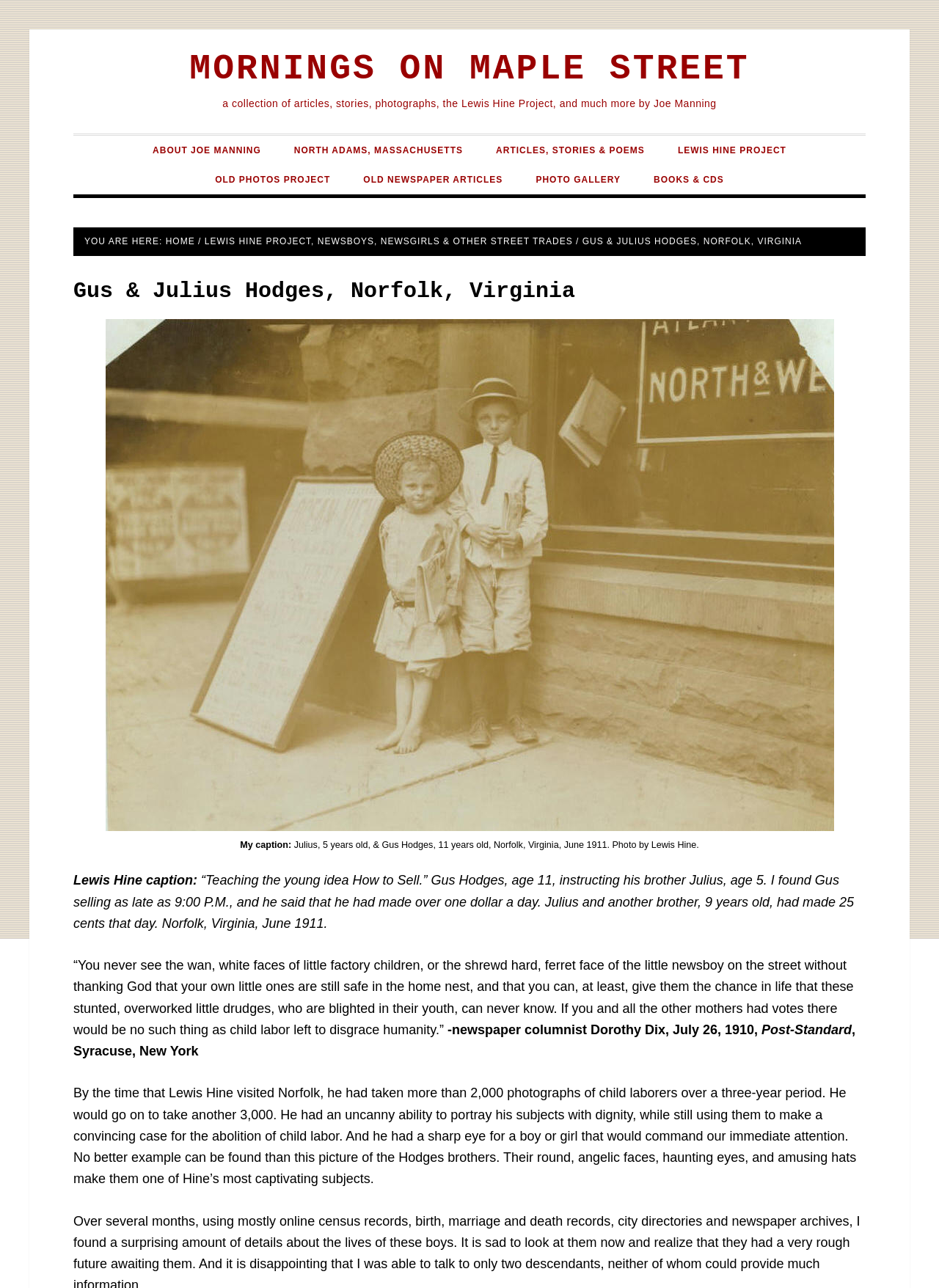Please provide the bounding box coordinates for the element that needs to be clicked to perform the following instruction: "Navigate to the 'LEWIS HINE PROJECT' page". The coordinates should be given as four float numbers between 0 and 1, i.e., [left, top, right, bottom].

[0.706, 0.106, 0.853, 0.128]